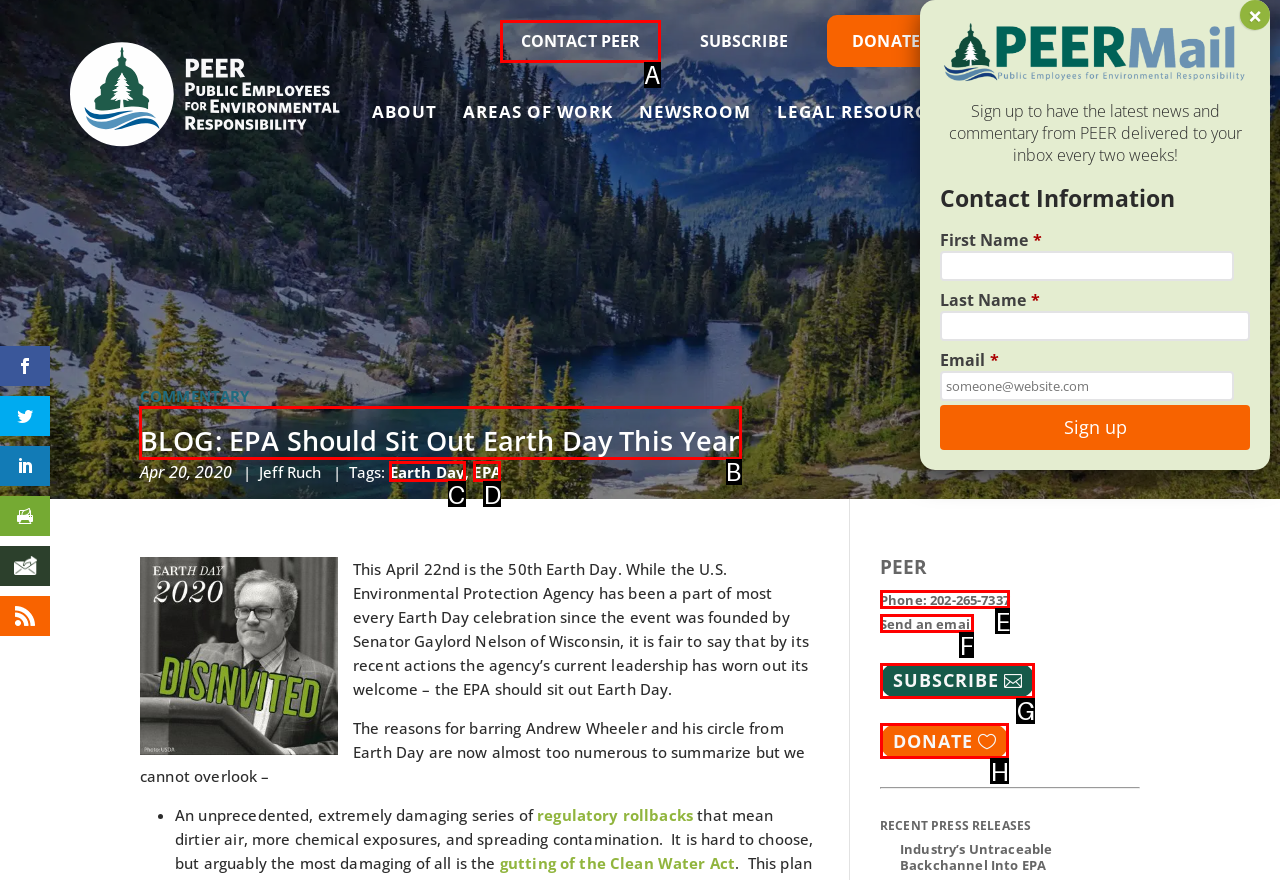For the task: Read the blog post, identify the HTML element to click.
Provide the letter corresponding to the right choice from the given options.

B